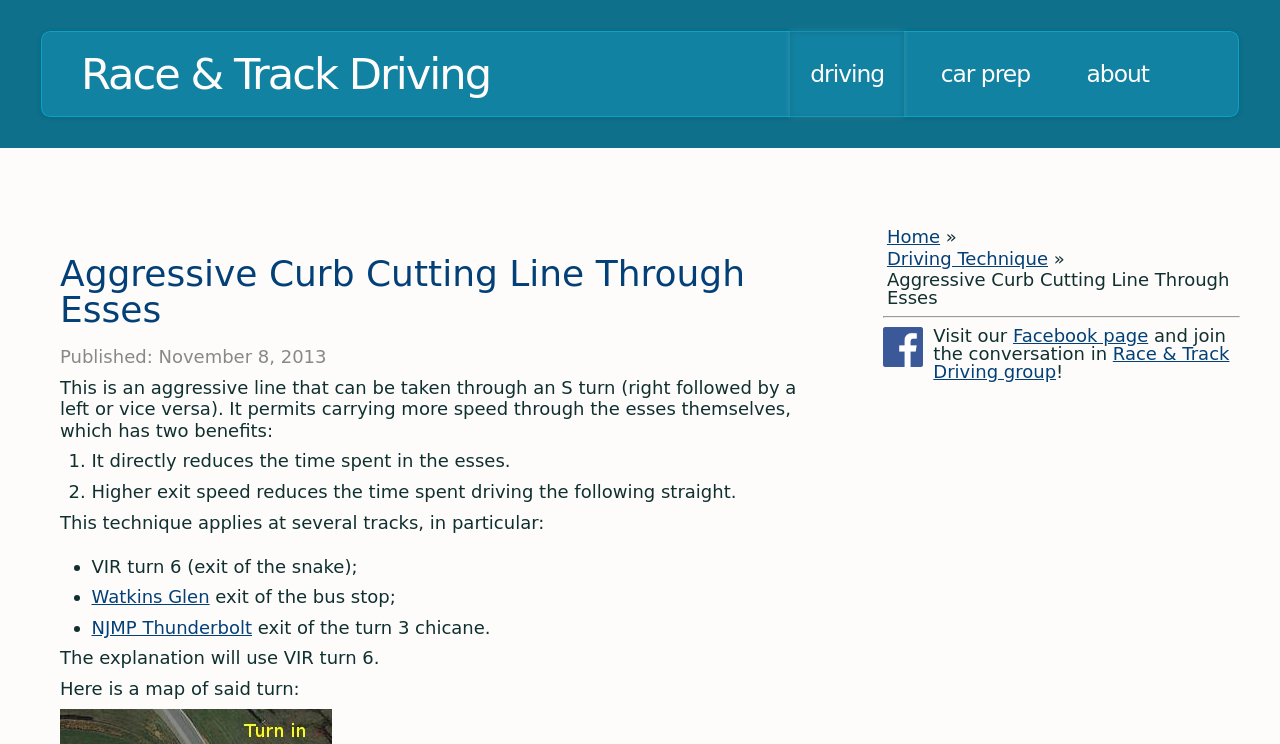Identify the bounding box for the described UI element: "Car Prep".

[0.719, 0.042, 0.82, 0.157]